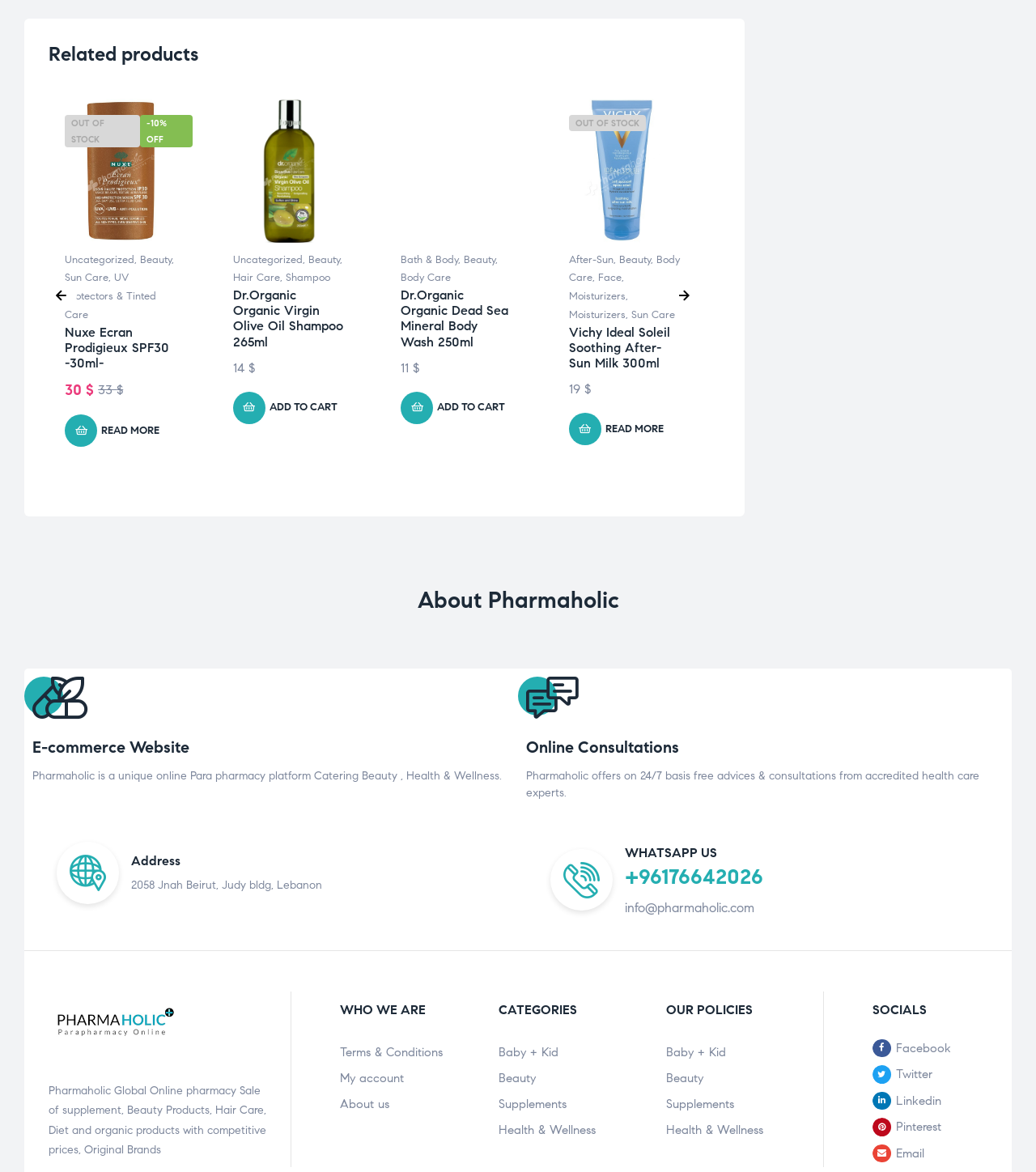Identify the bounding box coordinates of the clickable region necessary to fulfill the following instruction: "Add 'Carrot Sun Lotion -350ml-' to your cart". The bounding box coordinates should be four float numbers between 0 and 1, i.e., [left, top, right, bottom].

[0.711, 0.323, 0.827, 0.351]